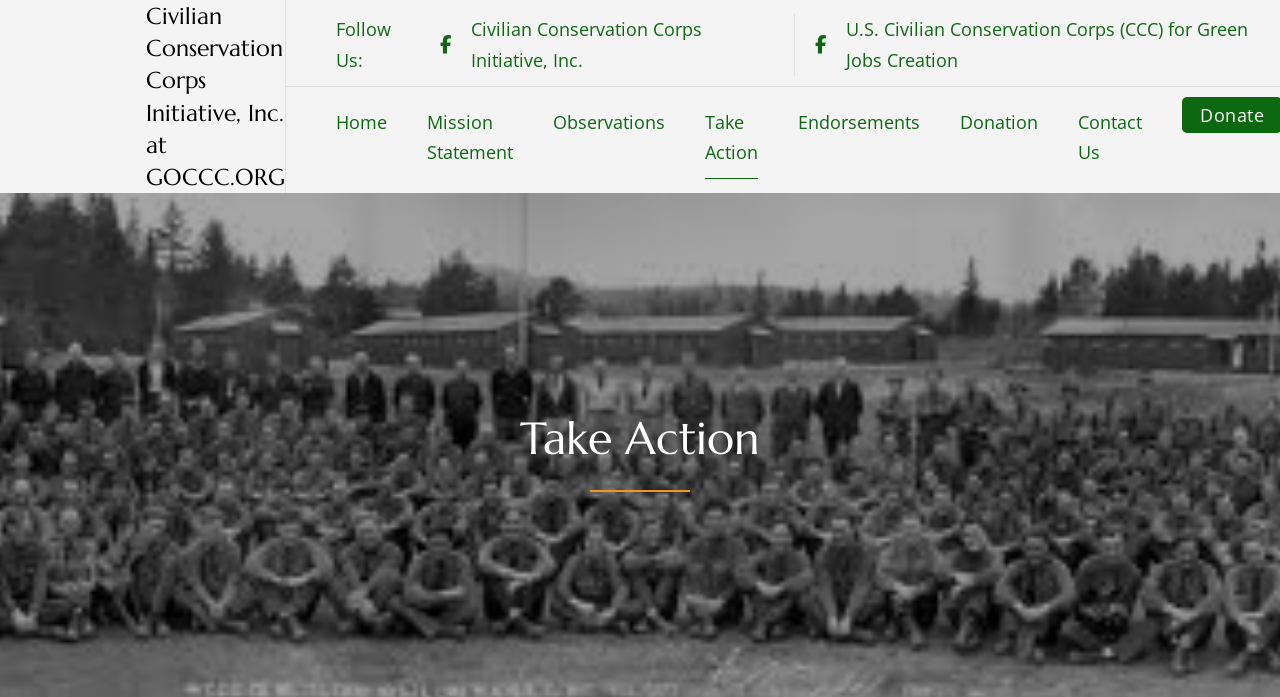Determine the bounding box coordinates for the clickable element to execute this instruction: "Contact the organization". Provide the coordinates as four float numbers between 0 and 1, i.e., [left, top, right, bottom].

[0.842, 0.153, 0.892, 0.255]